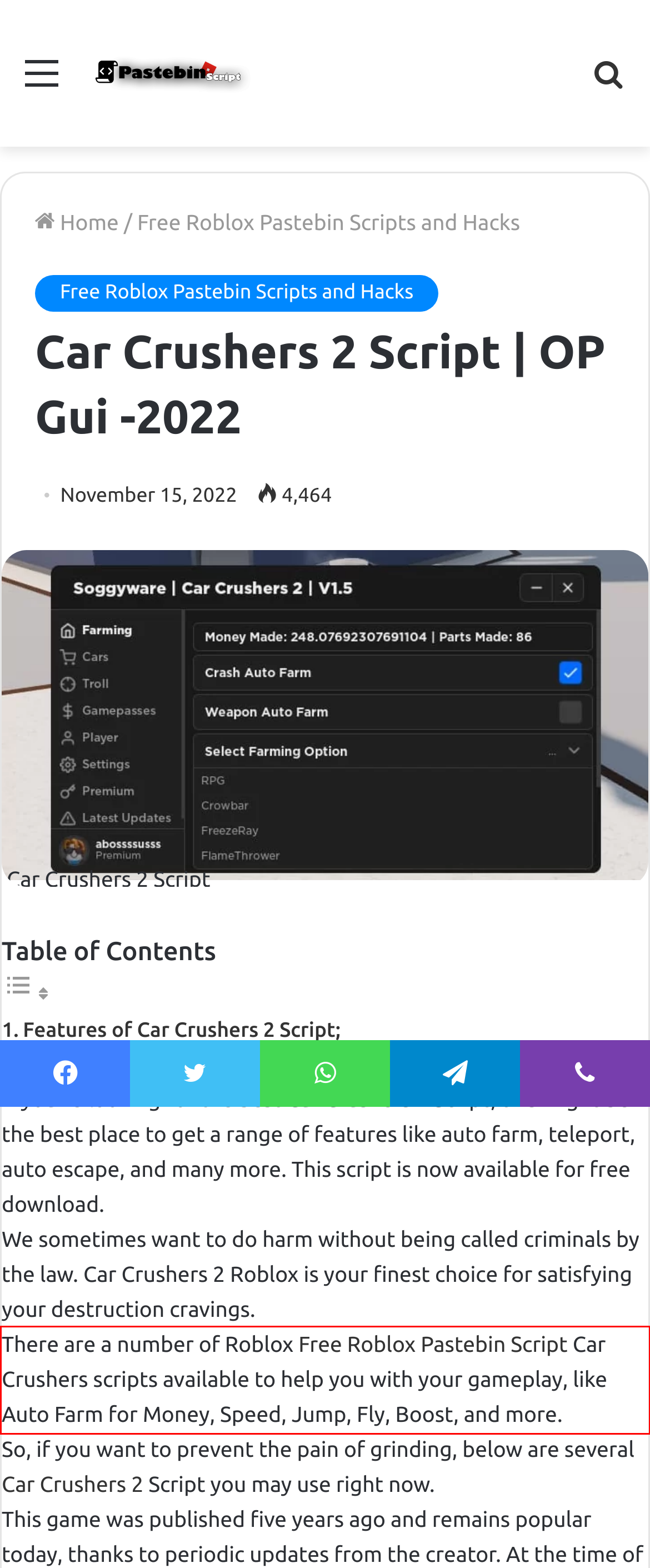Given a webpage screenshot with a red bounding box, perform OCR to read and deliver the text enclosed by the red bounding box.

There are a number of Roblox Free Roblox Pastebin Script Car Crushers scripts available to help you with your gameplay, like Auto Farm for Money, Speed, Jump, Fly, Boost, and more.